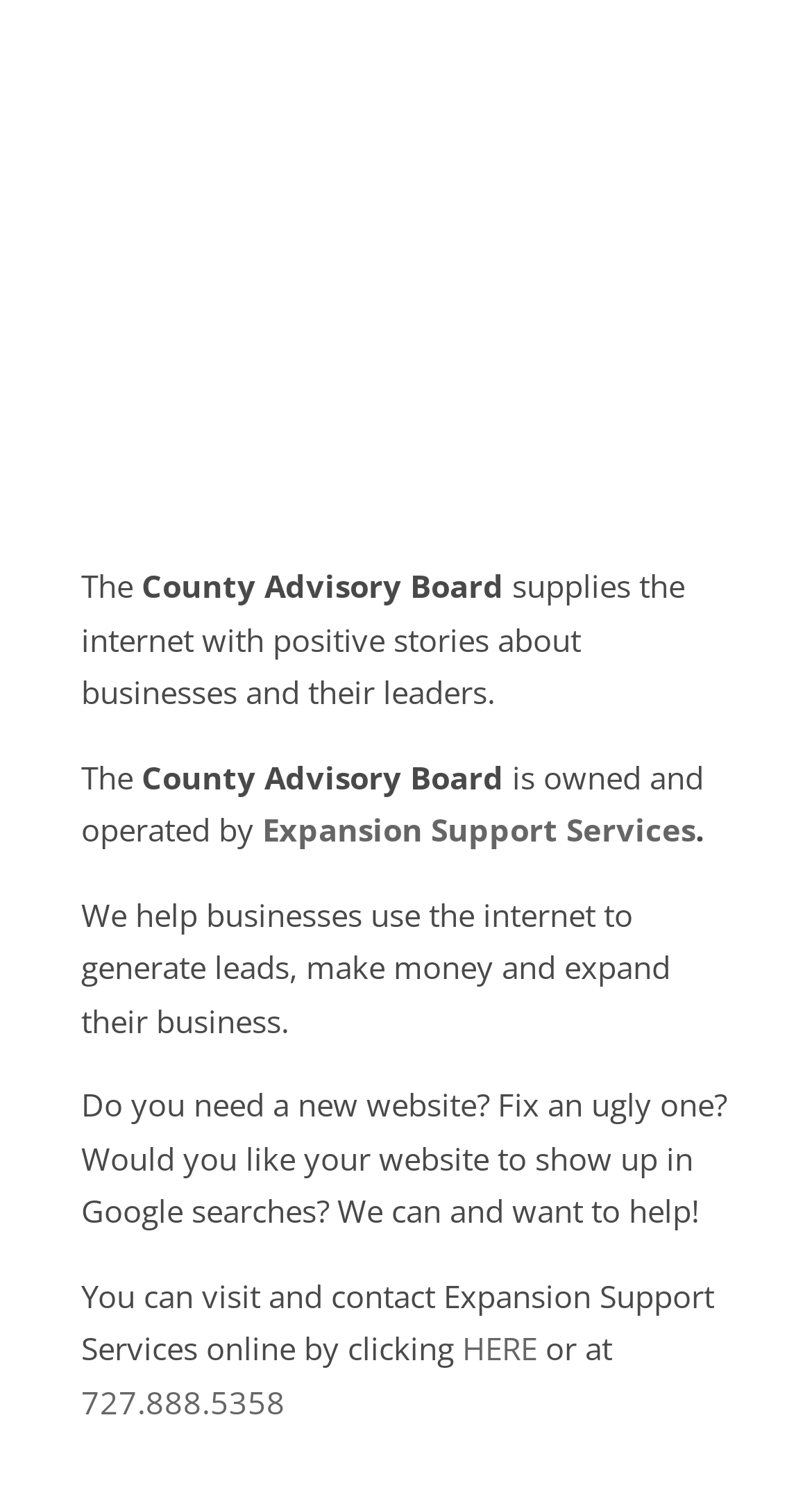Provide a one-word or short-phrase response to the question:
What is the goal of Expansion Support Services?

Help businesses expand